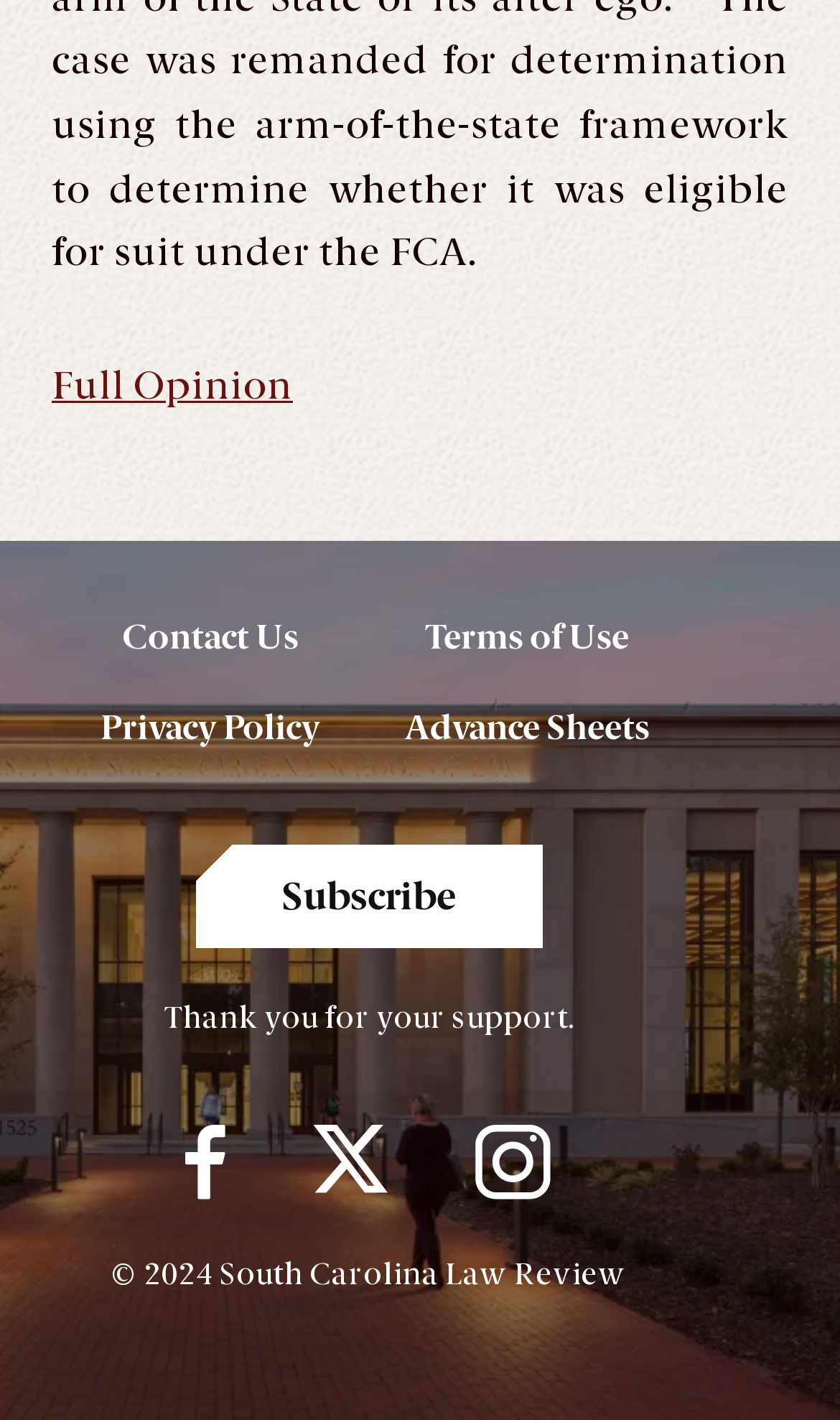What social media platforms does the S.C. Law Review have a presence on?
Refer to the image and respond with a one-word or short-phrase answer.

Facebook, Twitter, Instagram